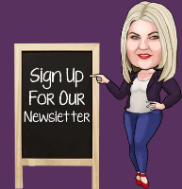Use a single word or phrase to answer the question:
What is the purpose of the image?

To capture attention and encourage interaction